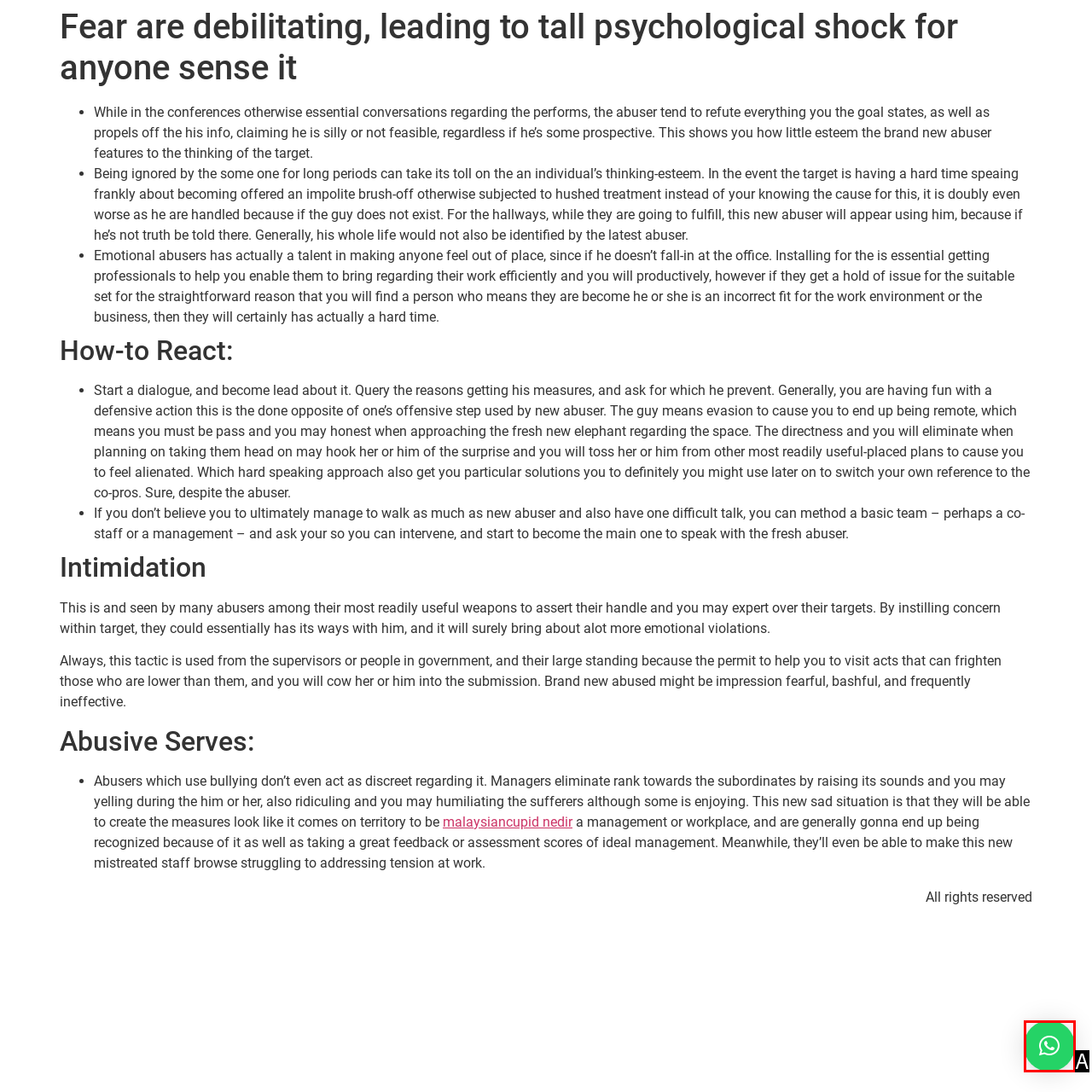Choose the option that best matches the element: ×
Respond with the letter of the correct option.

A